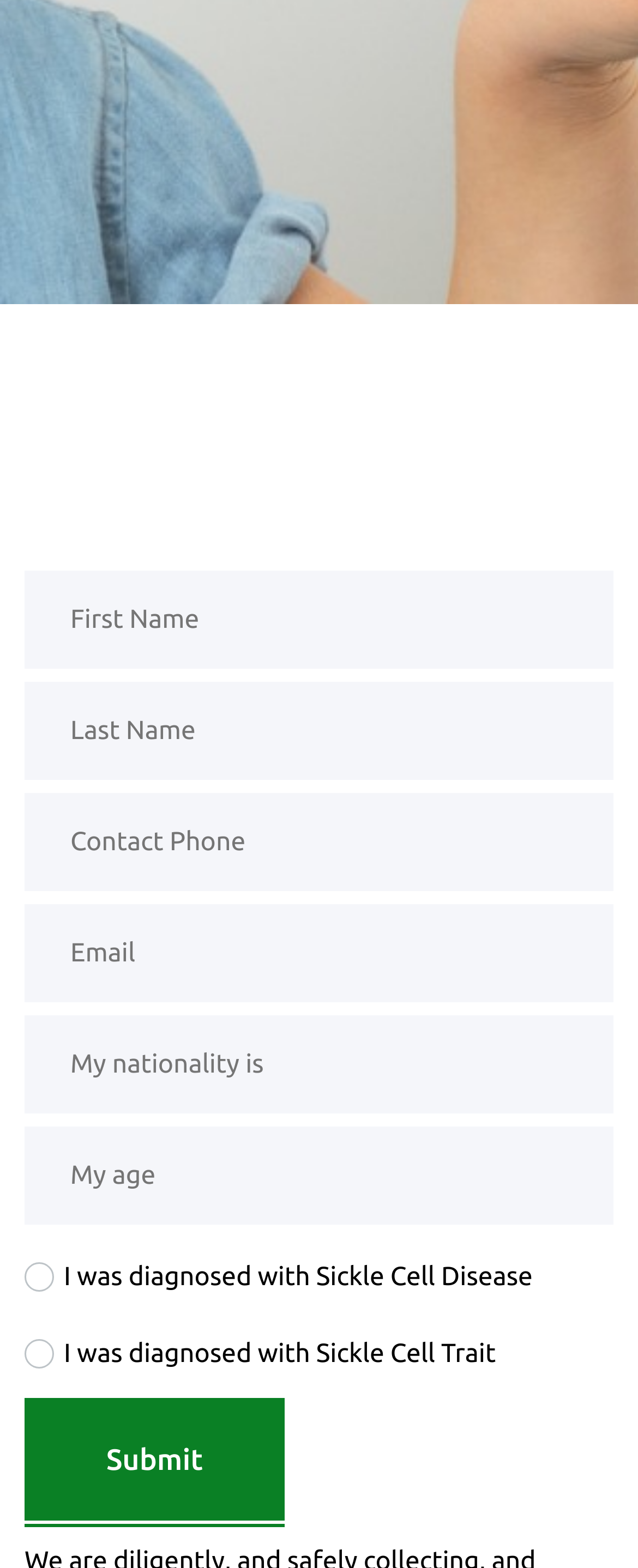Please determine the bounding box coordinates for the element with the description: "name="username" placeholder="My nationality is"".

[0.038, 0.648, 0.962, 0.71]